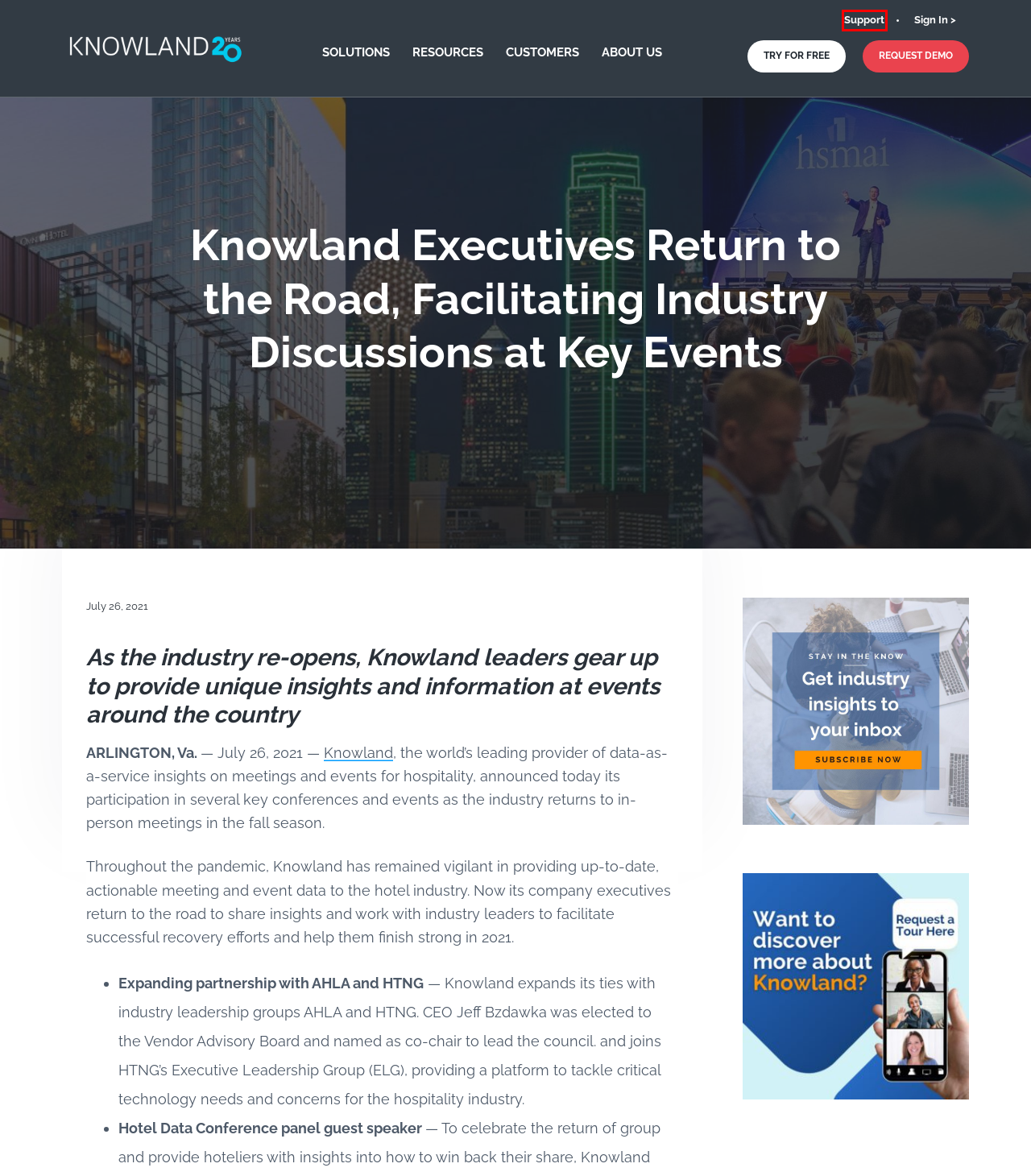You are provided a screenshot of a webpage featuring a red bounding box around a UI element. Choose the webpage description that most accurately represents the new webpage after clicking the element within the red bounding box. Here are the candidates:
A. Meetings and Events Archives - Knowland
B. Free Trial - Knowland
C. Success Stories - Knowland
D. Knowland | Grow Your Business with the Knowland Platform
E. Knowland | Portfolio Capture
F. About - Knowland
G. Support - Knowland
H. Event Intelligence & Hospitality Sales Solutions | Knowland

G